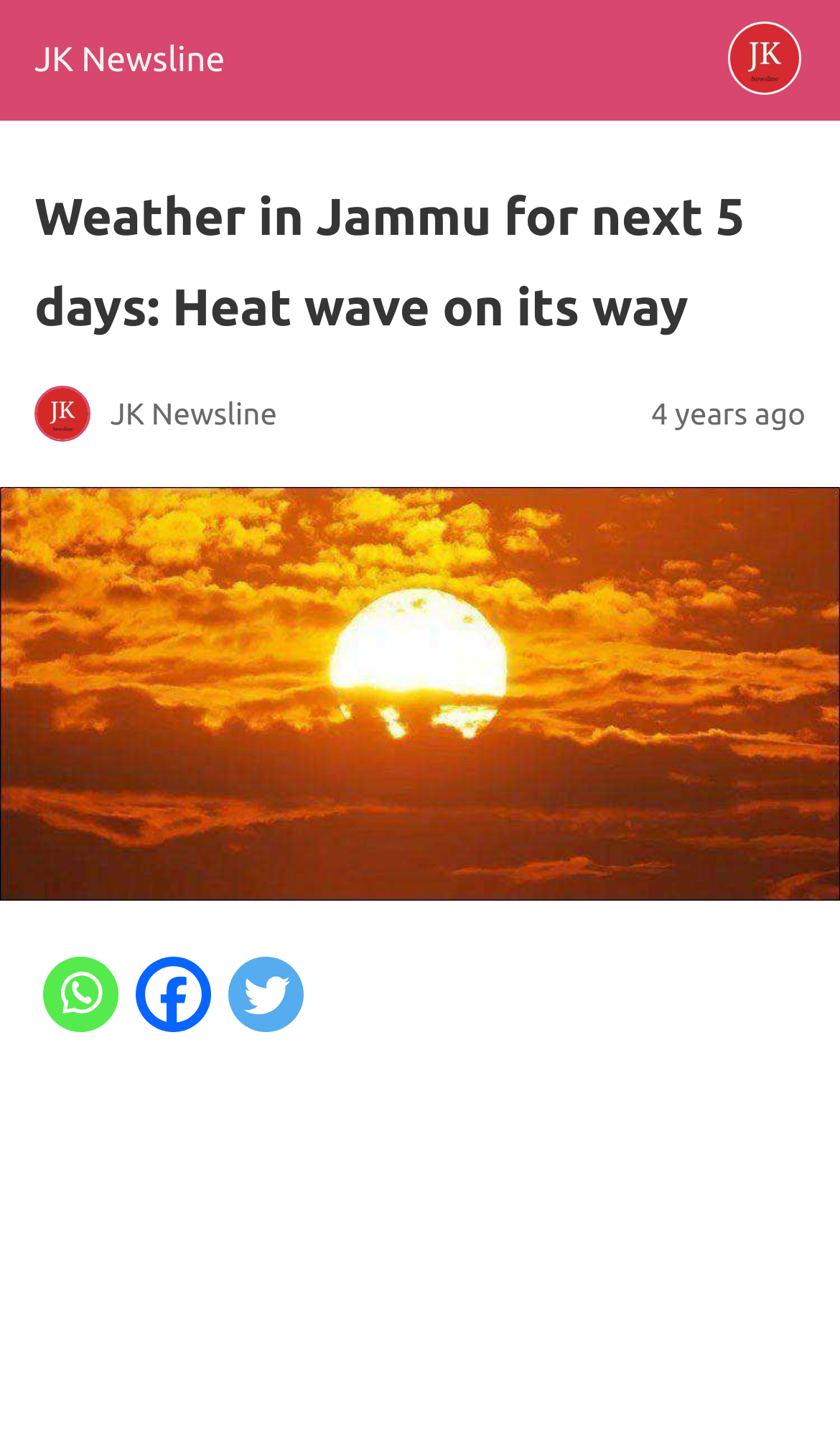Please extract and provide the main headline of the webpage.

Weather in Jammu for next 5 days: Heat wave on its way